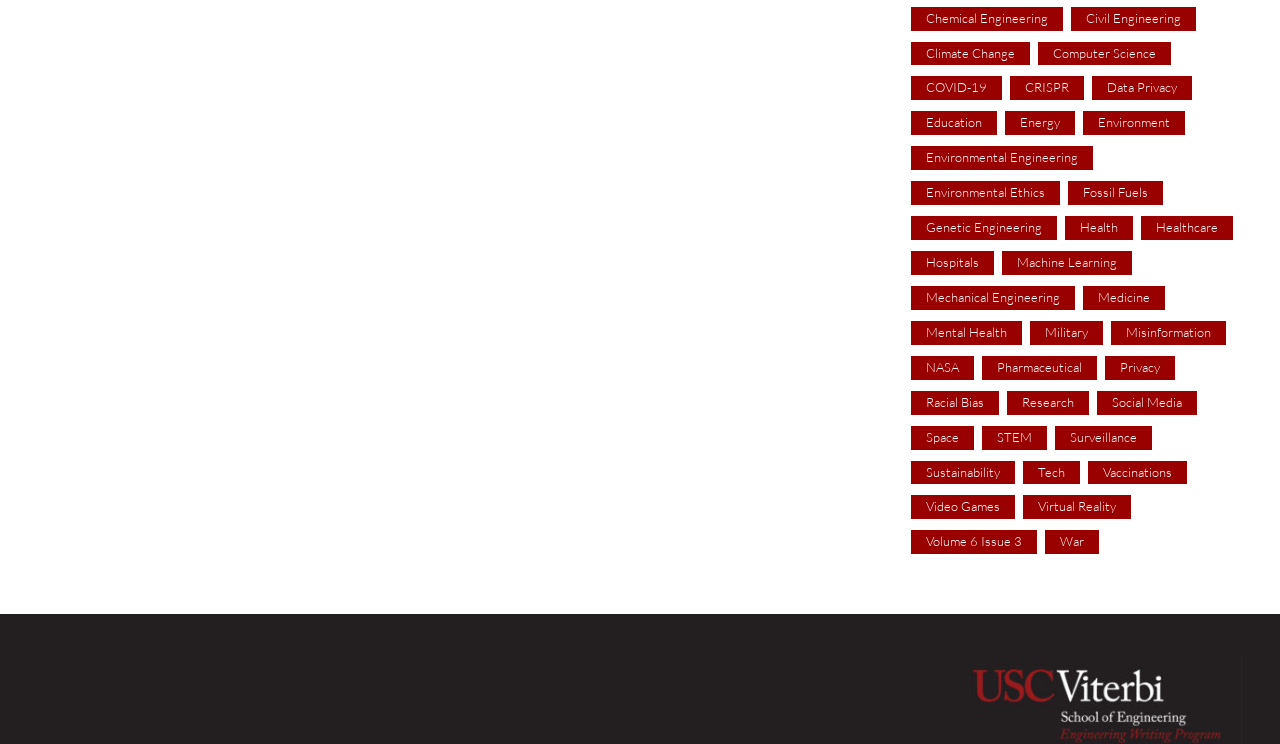Kindly provide the bounding box coordinates of the section you need to click on to fulfill the given instruction: "Browse Data Privacy".

[0.853, 0.103, 0.931, 0.135]